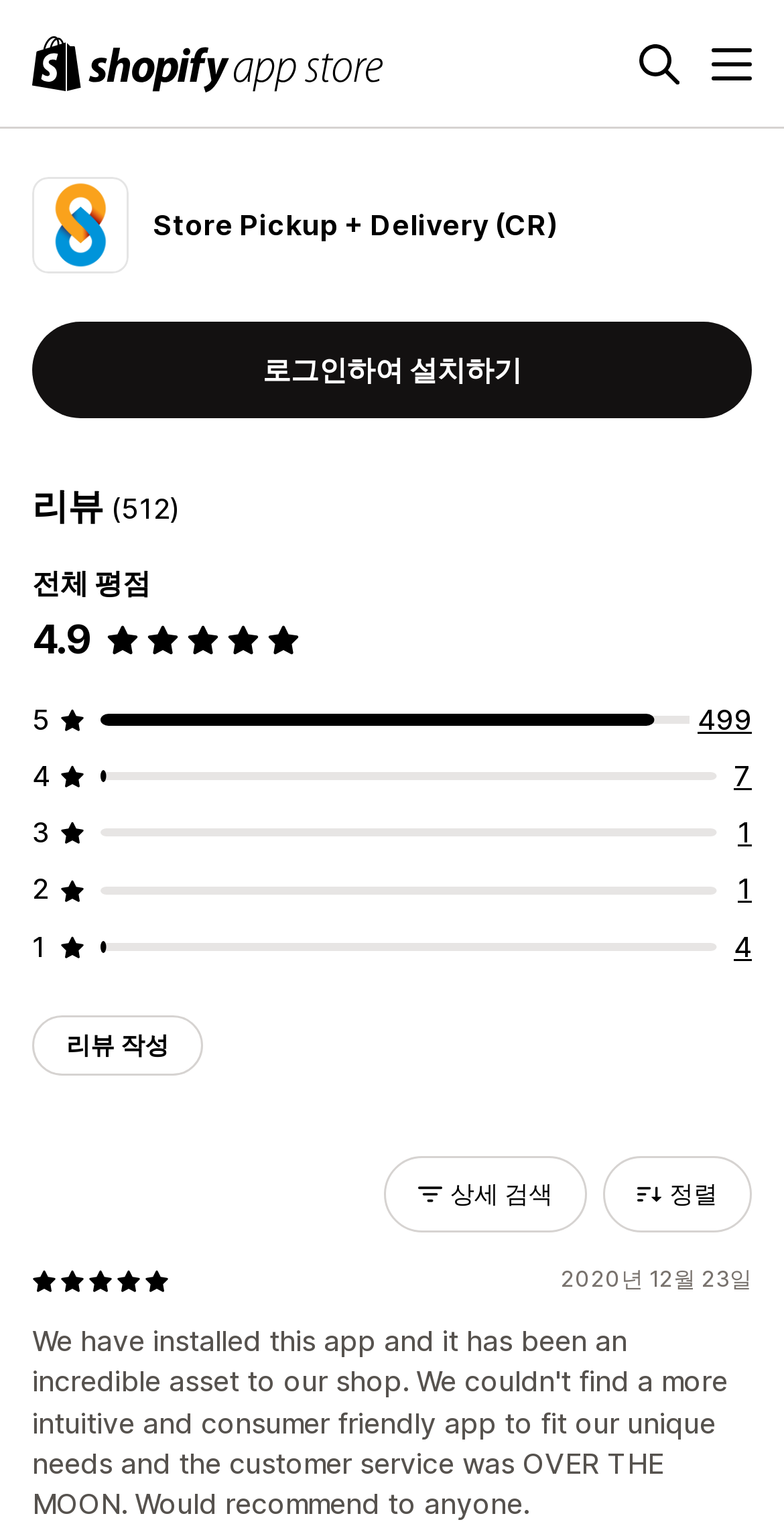What is the name of the app being reviewed? Look at the image and give a one-word or short phrase answer.

Store Pickup + Delivery (CR)